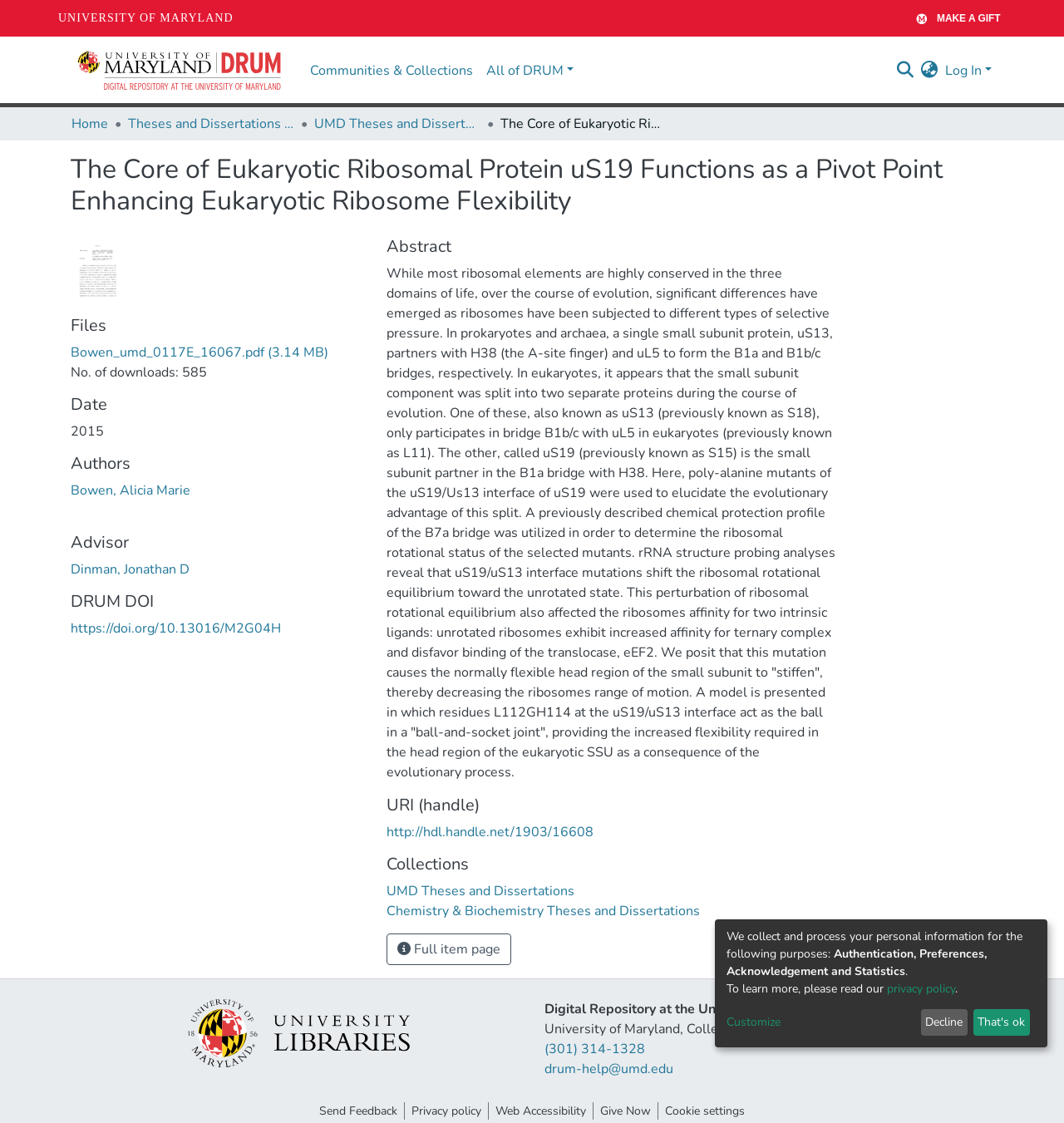What is the type of document described on this page?
Look at the image and construct a detailed response to the question.

I inferred this by looking at the breadcrumb navigation, which mentions 'Theses and Dissertations from UMD' and 'UMD Theses and Dissertations'. This suggests that the webpage is describing a specific thesis or dissertation.